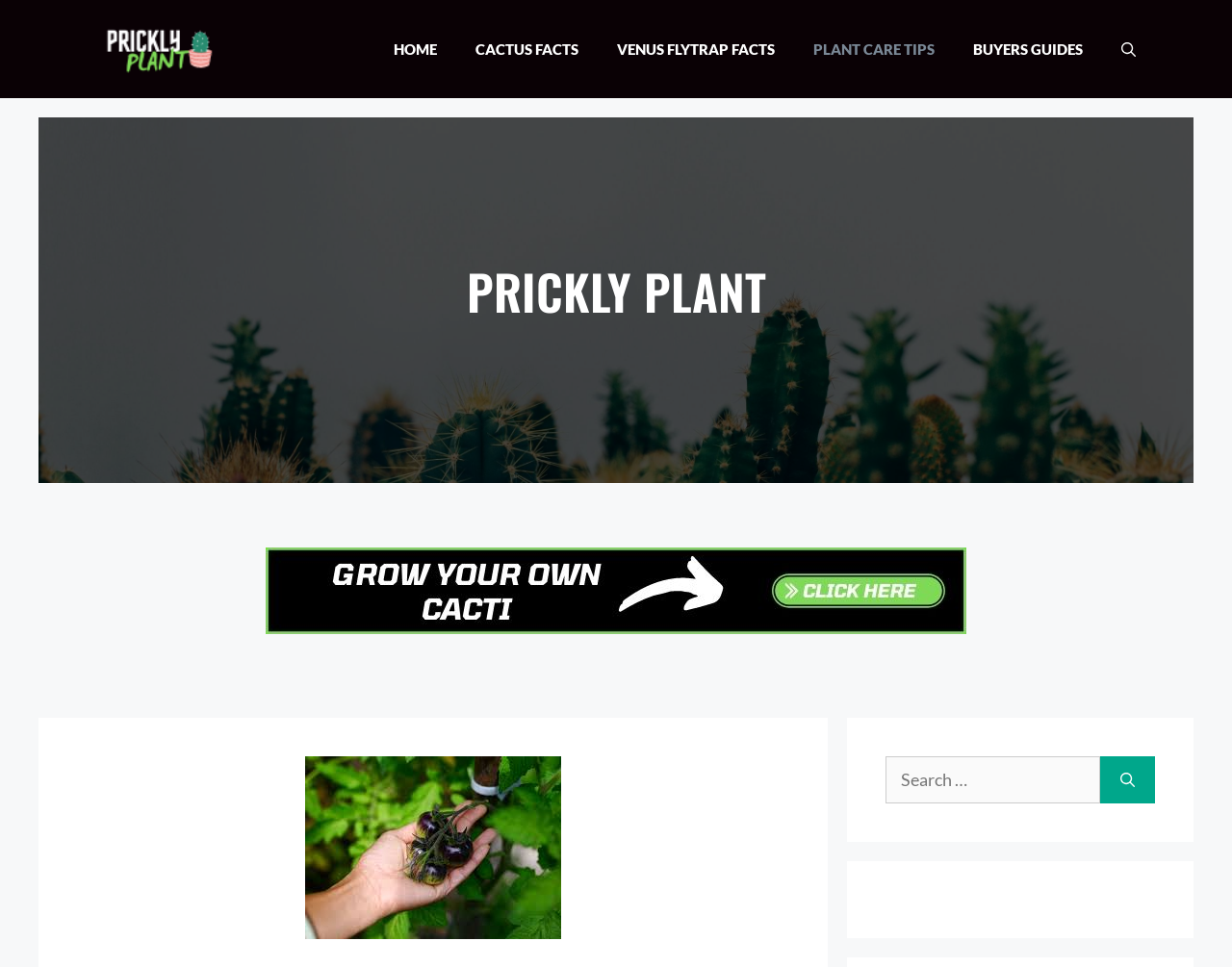Use one word or a short phrase to answer the question provided: 
How many navigation links are there?

5